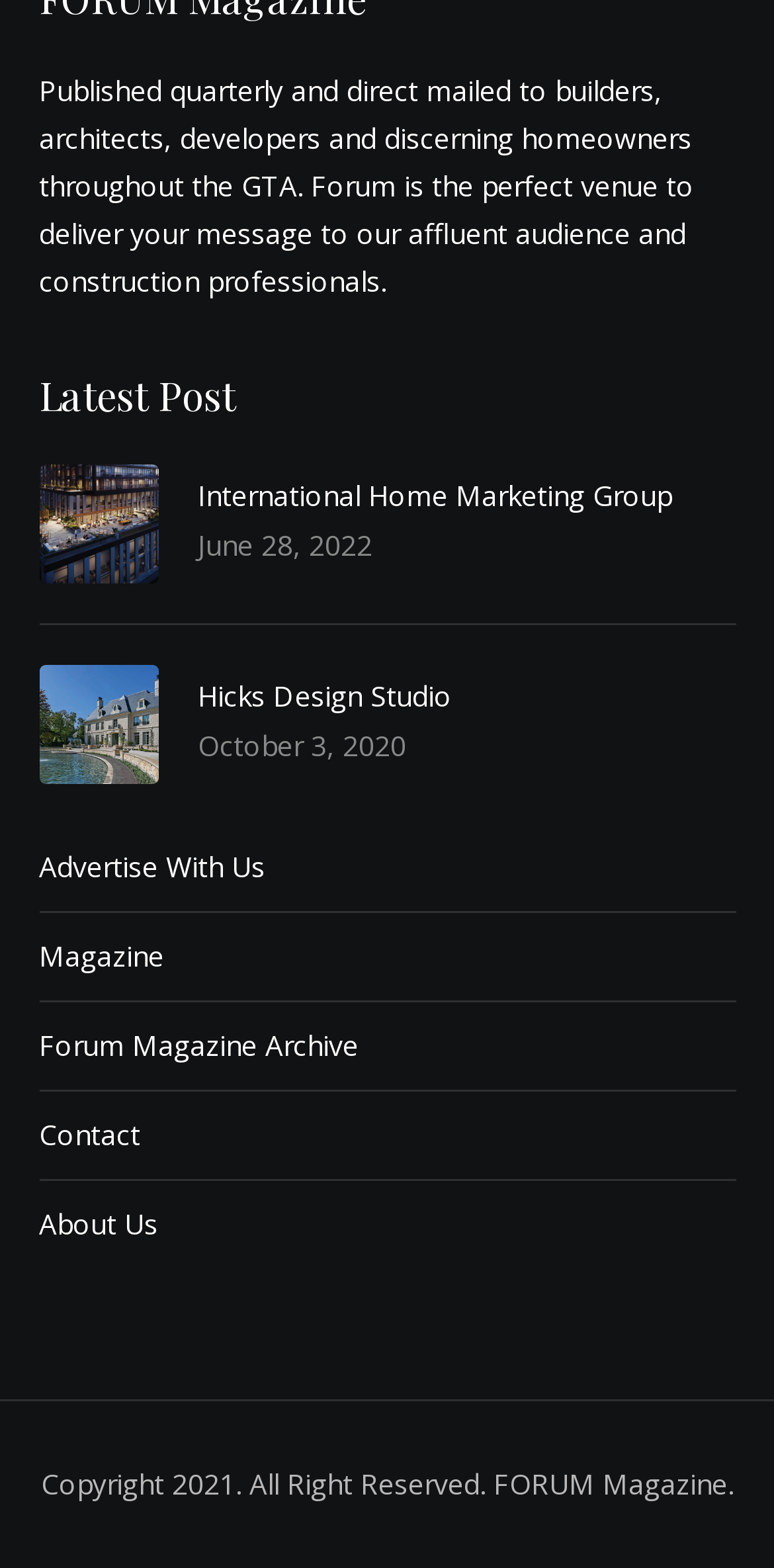Answer this question in one word or a short phrase: What is the target audience of Forum Magazine?

builders, architects, developers, homeowners